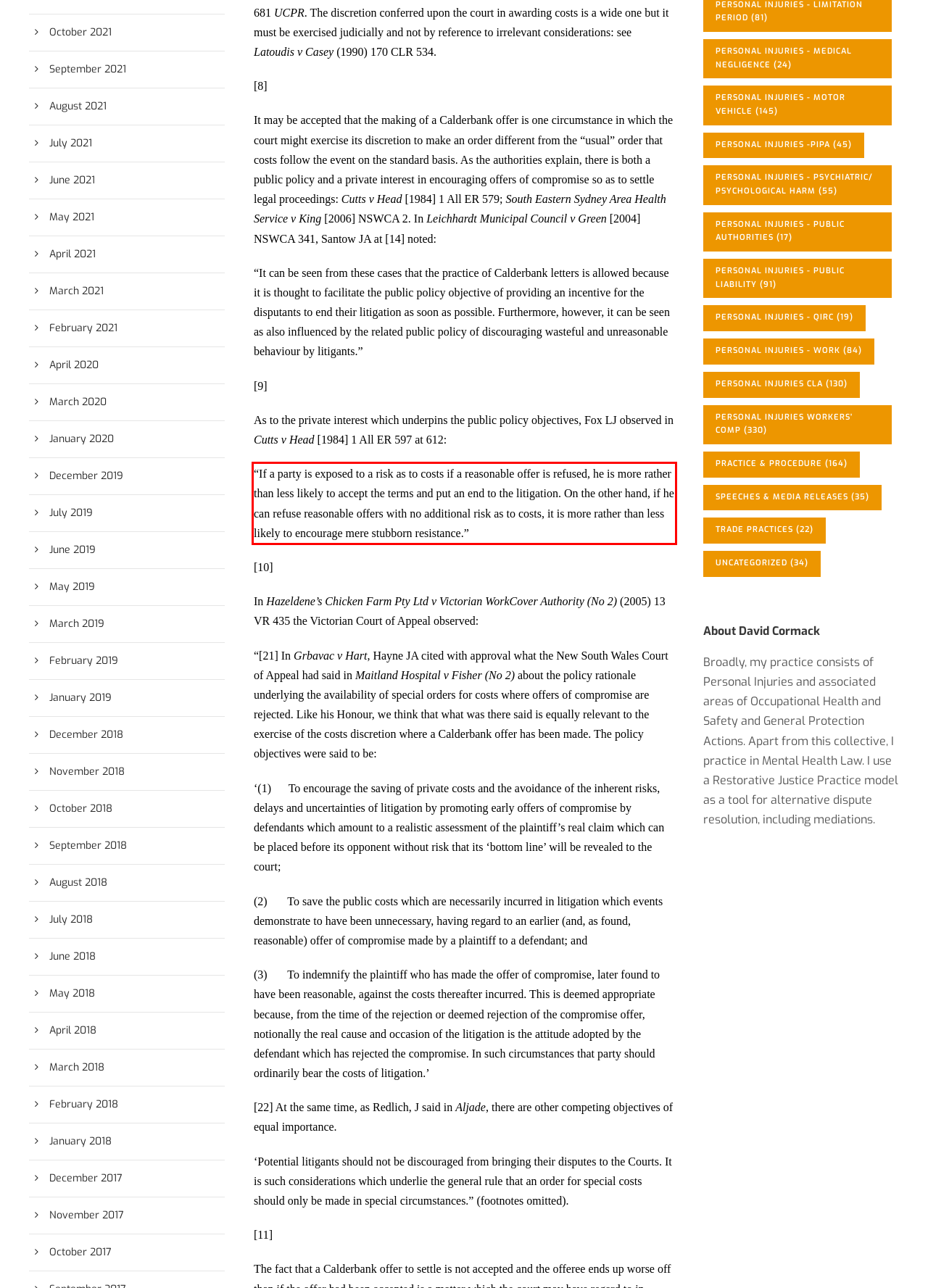Analyze the webpage screenshot and use OCR to recognize the text content in the red bounding box.

“If a party is exposed to a risk as to costs if a reasonable offer is refused, he is more rather than less likely to accept the terms and put an end to the litigation. On the other hand, if he can refuse reasonable offers with no additional risk as to costs, it is more rather than less likely to encourage mere stubborn resistance.”